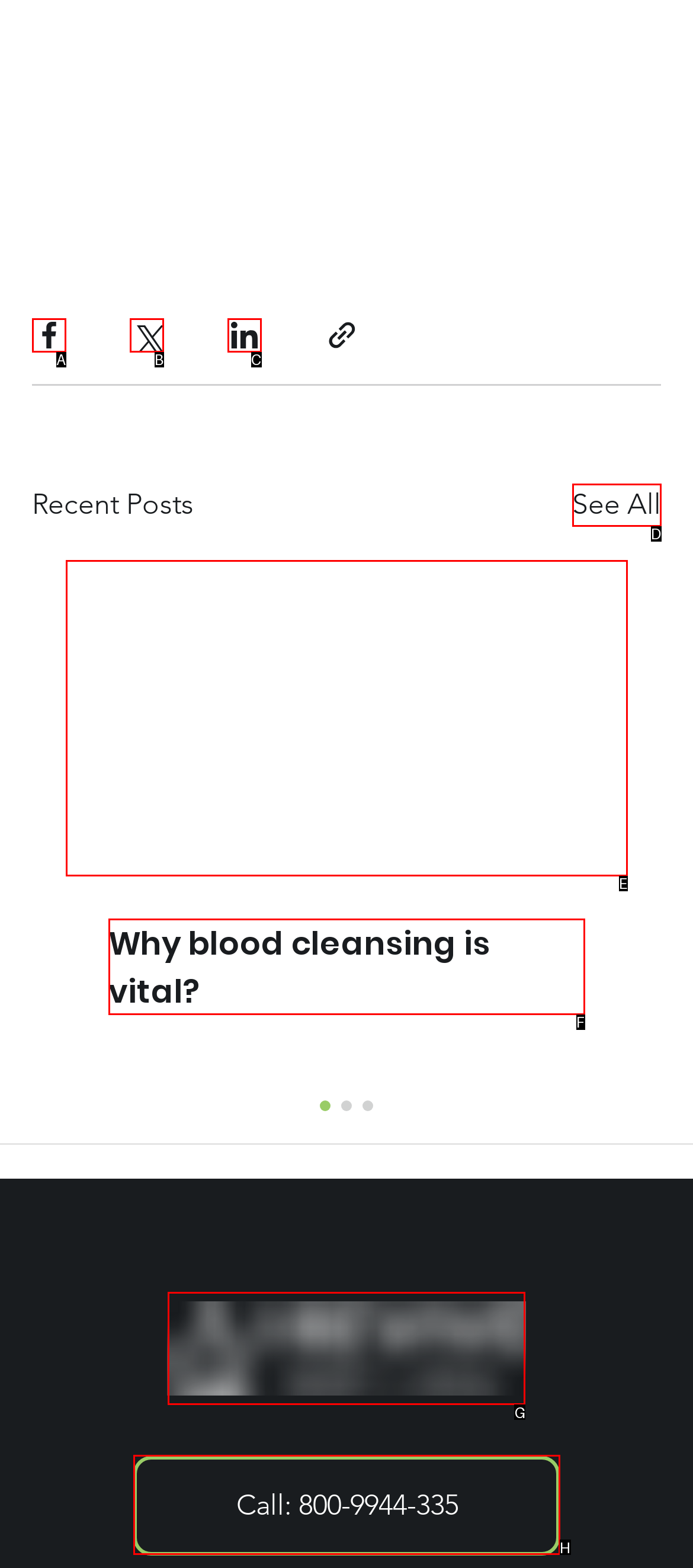Which HTML element should be clicked to perform the following task: Learn hijama
Reply with the letter of the appropriate option.

G